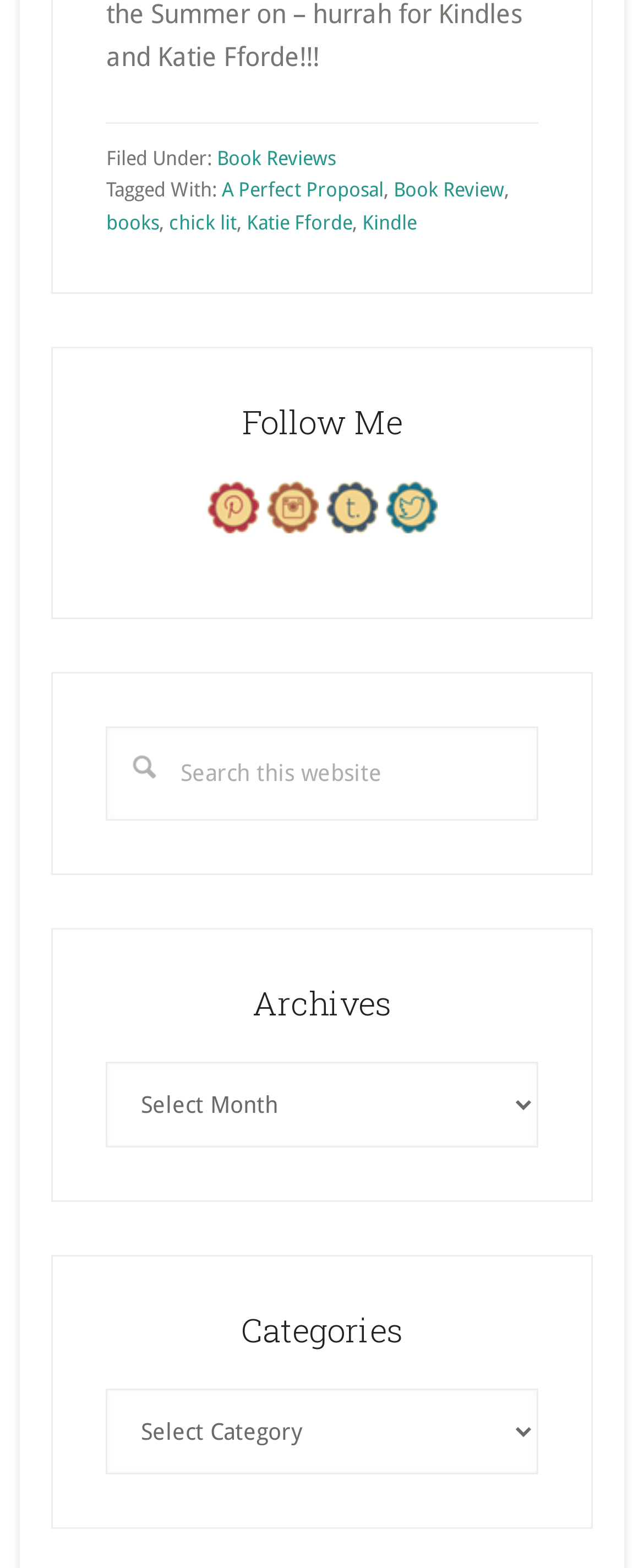Give a one-word or short phrase answer to this question: 
What format is the book available in?

Kindle